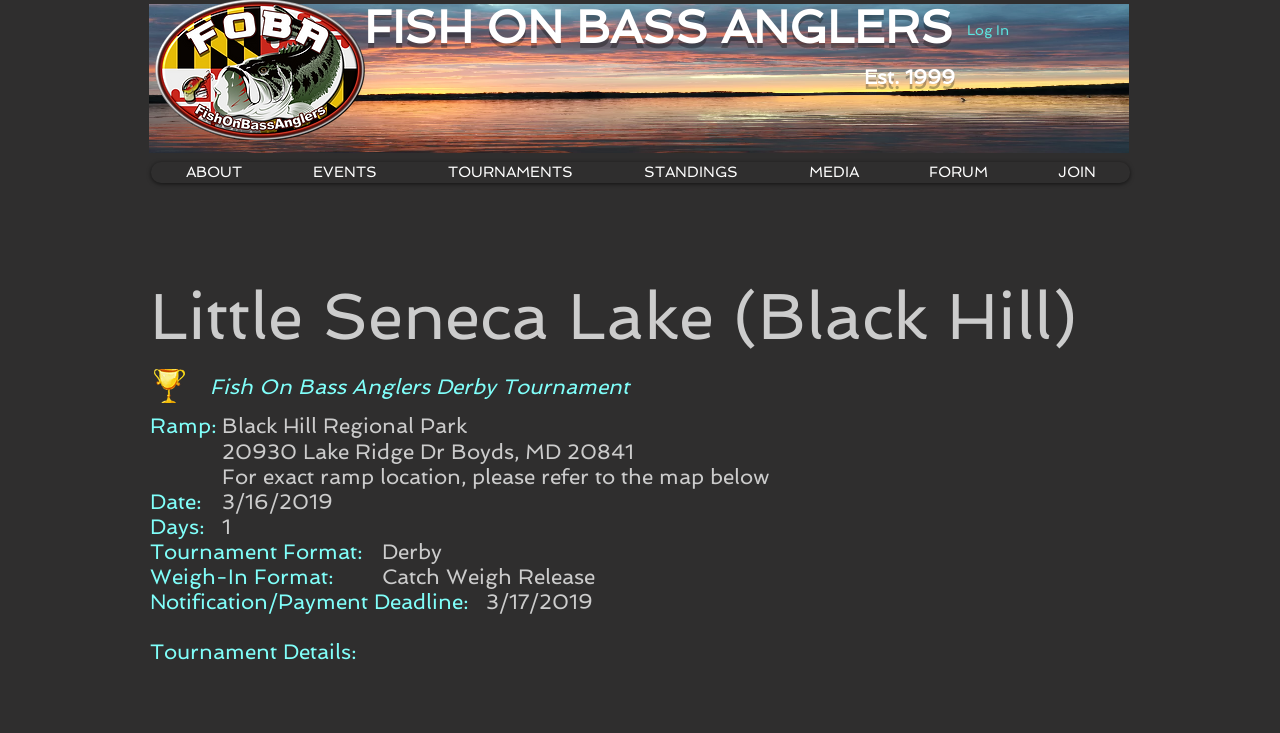Offer a thorough description of the webpage.

The webpage appears to be about the 2019 March FOBA Derby Tournament, which is scheduled to take place on March 16, 2019. At the top of the page, there is a logo of Fish On Bass Anglers (FOBA) and an image of a trophy. 

Below the logo, there is a navigation menu with links to different sections of the website, including "ABOUT", "EVENTS", "TOURNAMENTS", "STANDINGS", "MEDIA", "FORUM", and "JOIN". 

On the left side of the page, there is a section with details about the tournament, including the location, which is Little Seneca Lake (Black Hill) at Black Hill Regional Park, and the address is 20930 Lake Ridge Dr Boyds, MD 20841. There is also a note to refer to the map below for the exact ramp location. 

The tournament details section also includes information about the date, format, weigh-in format, and notification/payment deadline. The date of the tournament is March 16, 2019, and it is a one-day event. The format is a derby, and the weigh-in format is catch, weigh, and release. The notification and payment deadline is March 17, 2019. 

At the top right corner of the page, there is a "Log In" button.